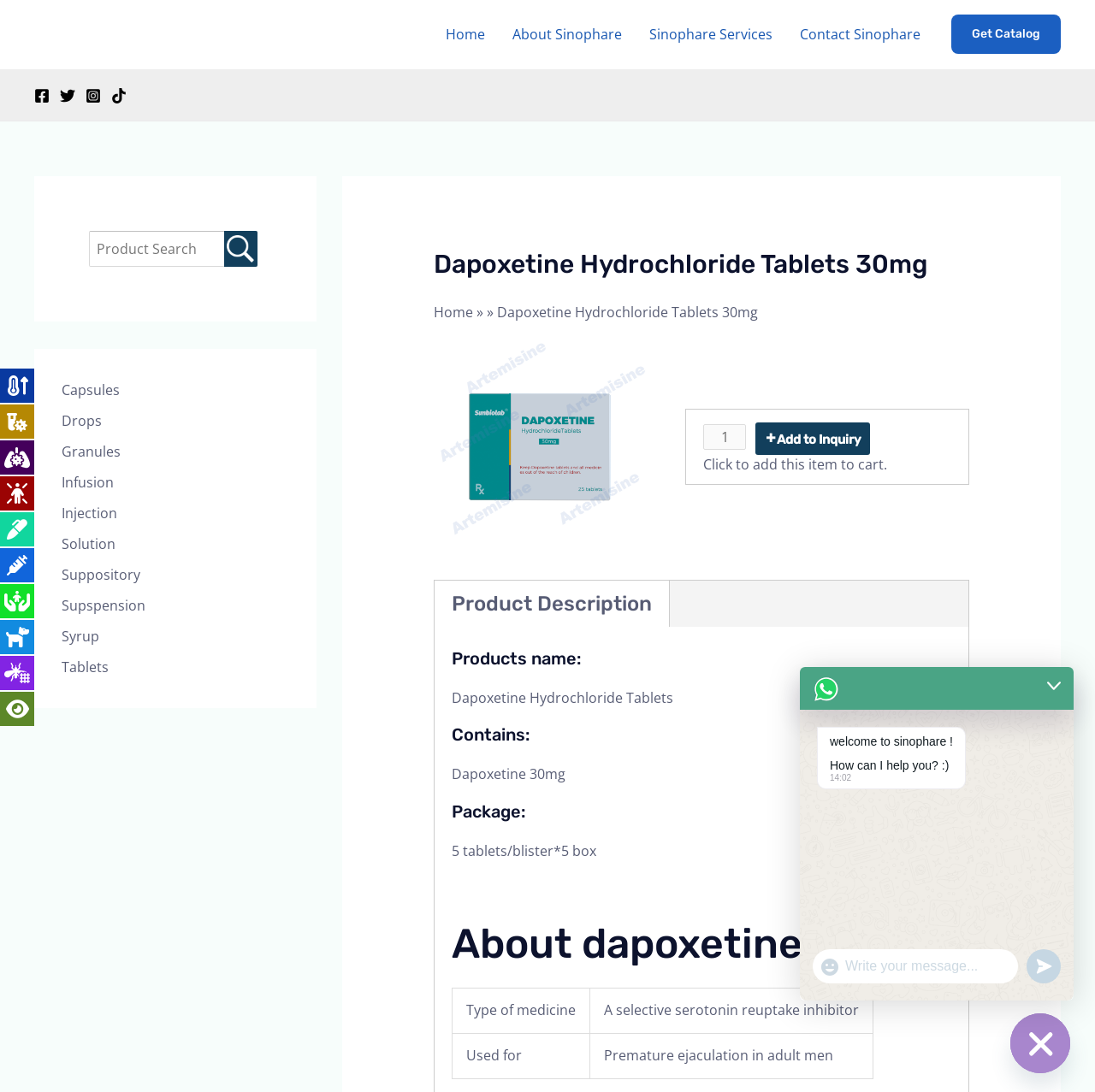Pinpoint the bounding box coordinates for the area that should be clicked to perform the following instruction: "Search for products".

[0.081, 0.211, 0.239, 0.244]